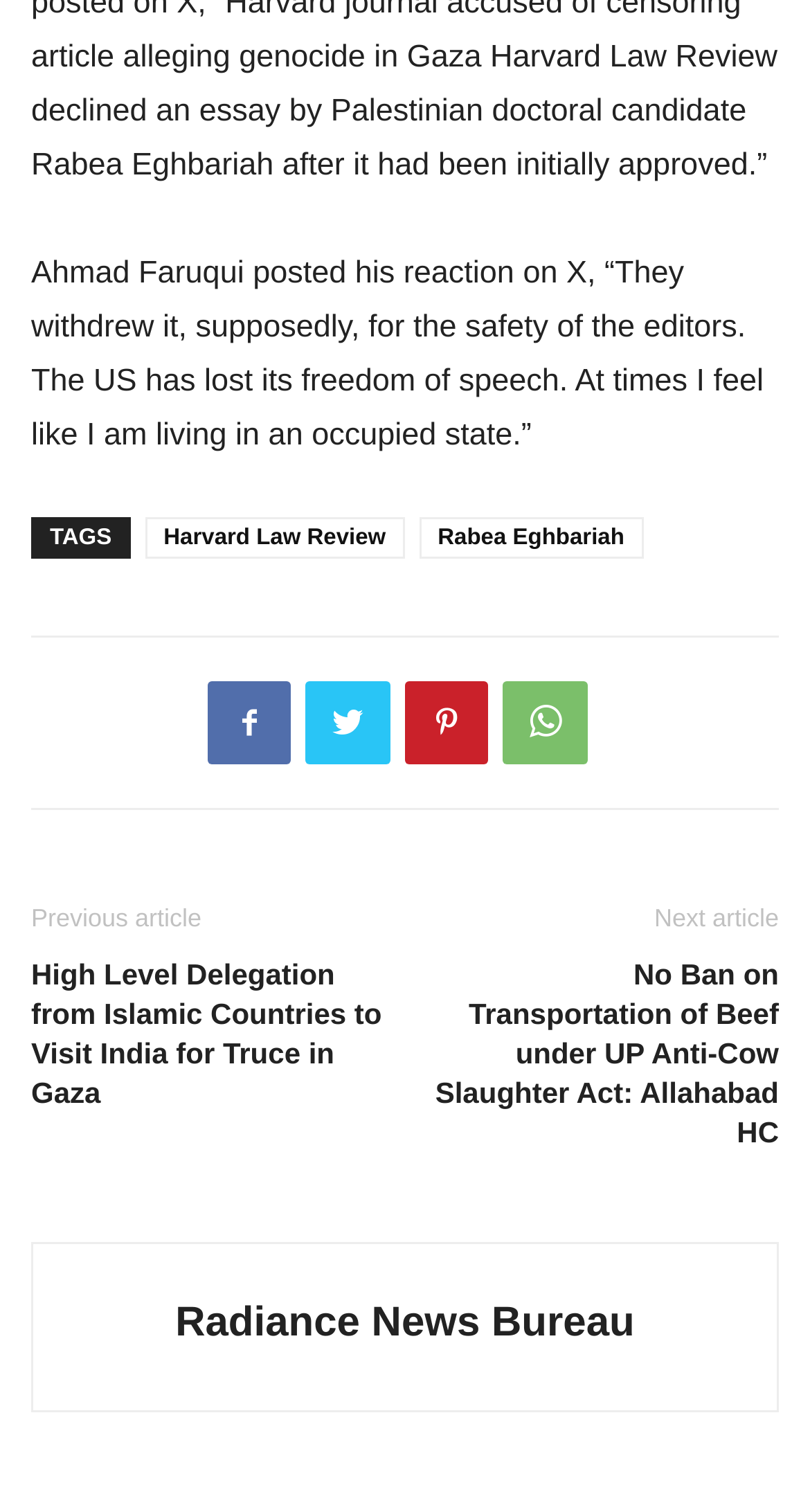Determine the bounding box coordinates for the clickable element to execute this instruction: "Click on the link to Harvard Law Review". Provide the coordinates as four float numbers between 0 and 1, i.e., [left, top, right, bottom].

[0.179, 0.343, 0.499, 0.37]